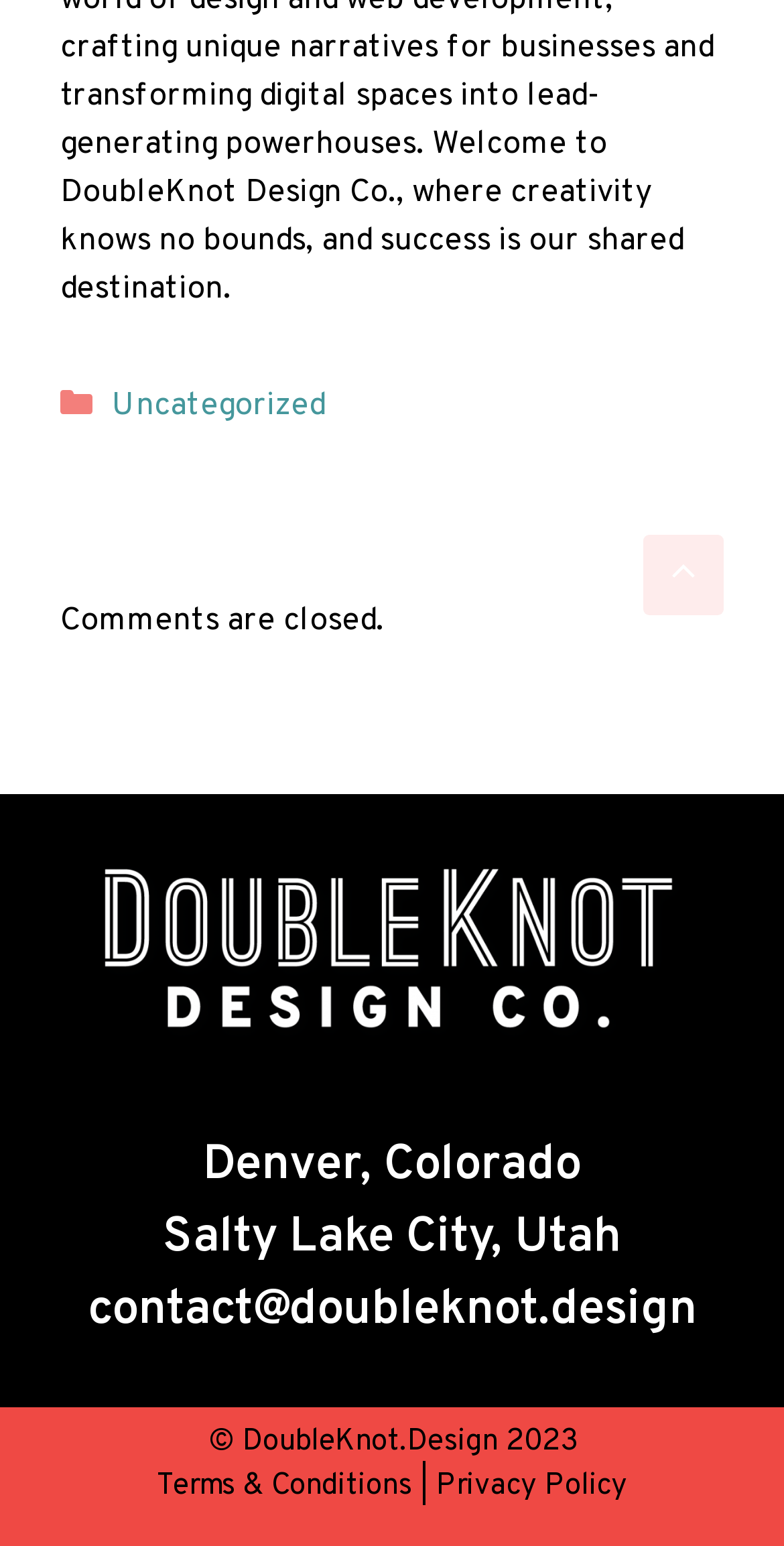What is the company name mentioned in the footer?
Please ensure your answer to the question is detailed and covers all necessary aspects.

I found the company name 'DoubleKnot.Design' in the footer section of the webpage, which is located at the bottom of the page. The text '© DoubleKnot.Design 2023' is a copyright notice, and it indicates that the company name is DoubleKnot.Design.